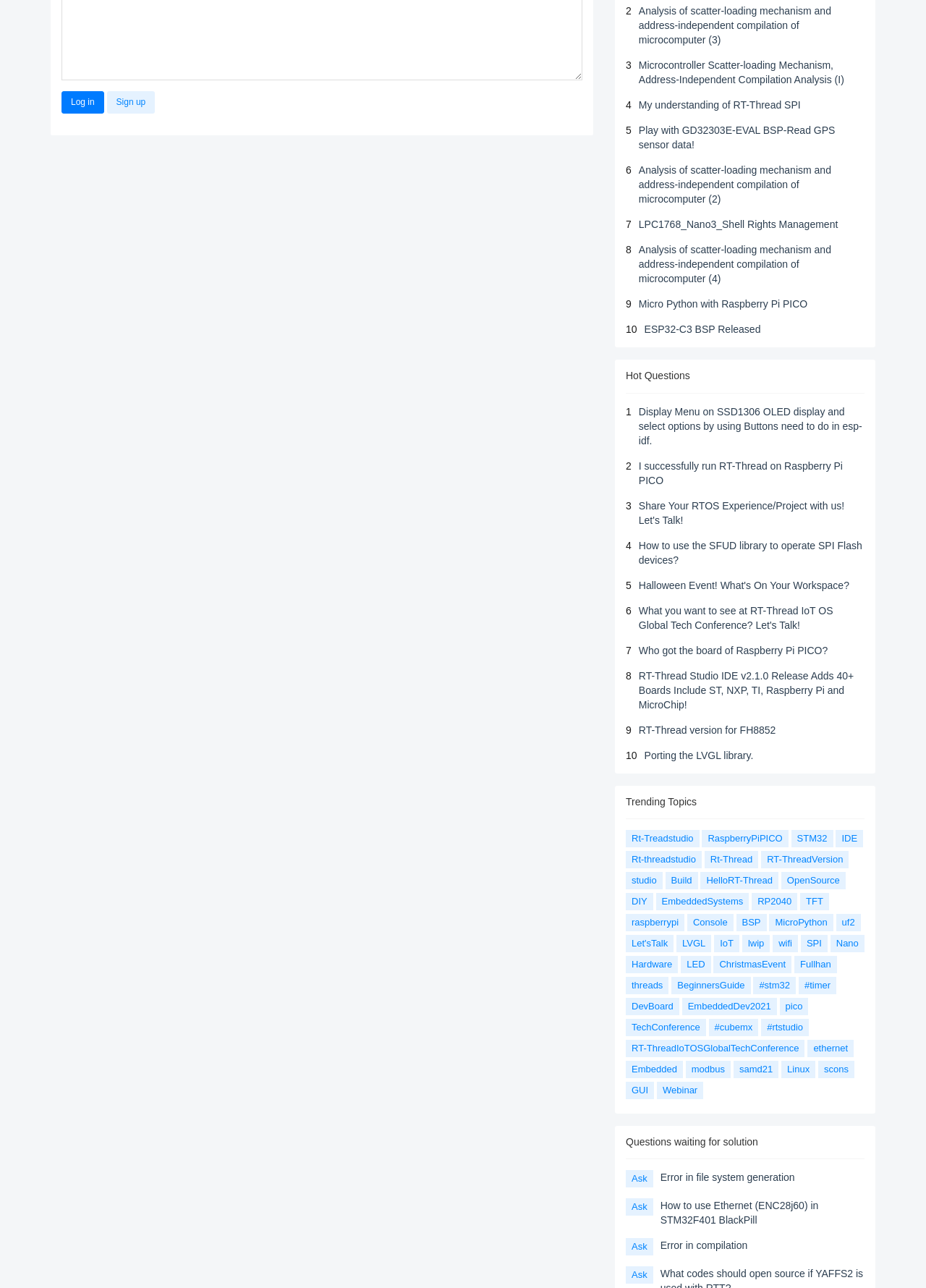Determine the bounding box coordinates of the region to click in order to accomplish the following instruction: "View 'Analysis of scatter-loading mechanism and address-independent compilation of microcomputer (3)'". Provide the coordinates as four float numbers between 0 and 1, specifically [left, top, right, bottom].

[0.69, 0.004, 0.898, 0.036]